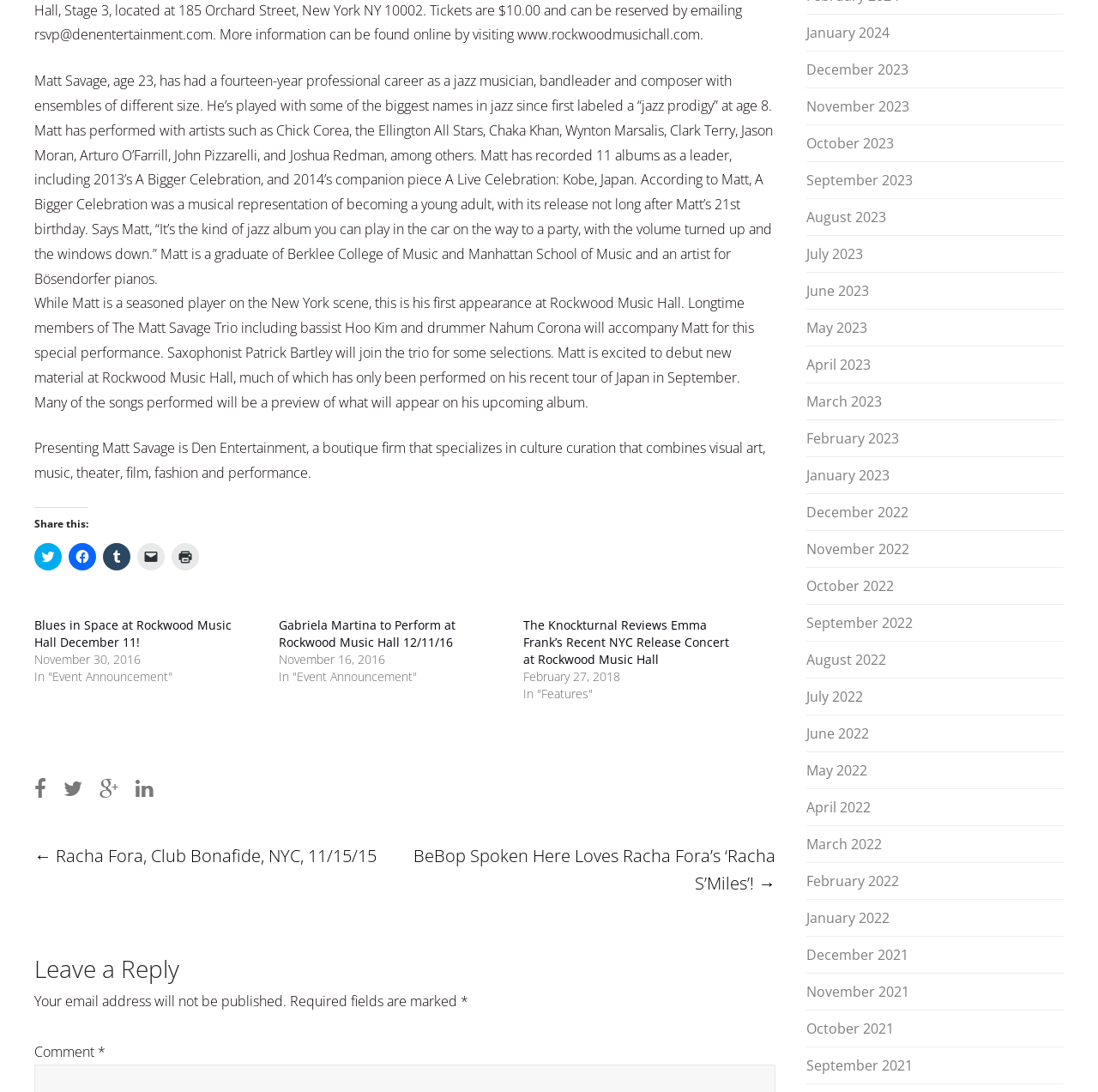Please identify the bounding box coordinates of the clickable region that I should interact with to perform the following instruction: "Click to print". The coordinates should be expressed as four float numbers between 0 and 1, i.e., [left, top, right, bottom].

[0.156, 0.497, 0.181, 0.523]